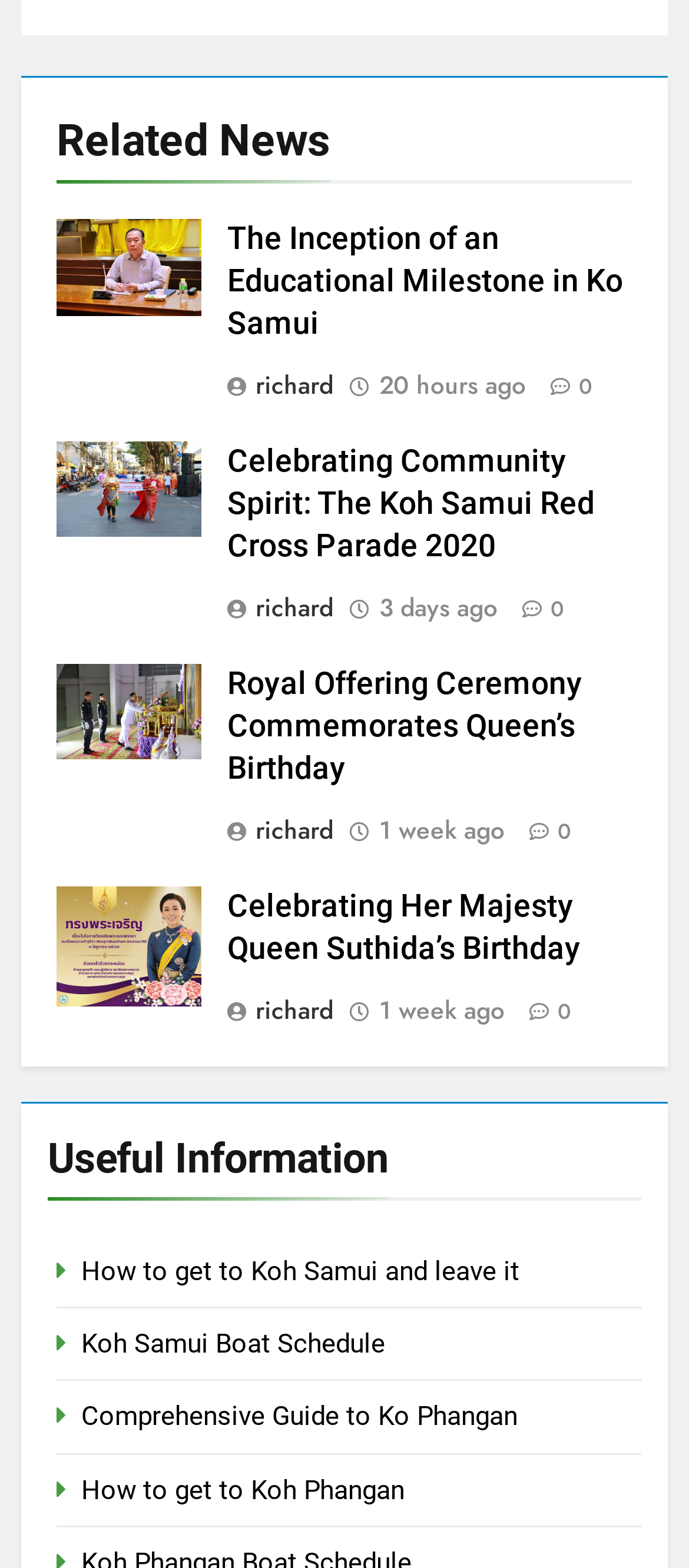How many articles are displayed on the webpage?
Provide a detailed and well-explained answer to the question.

There are four articles displayed on the webpage, each with a figure, heading, and links. They are located at [0.056, 0.14, 0.944, 0.259], [0.056, 0.282, 0.944, 0.401], [0.056, 0.423, 0.944, 0.542], and [0.056, 0.565, 0.944, 0.657] respectively.